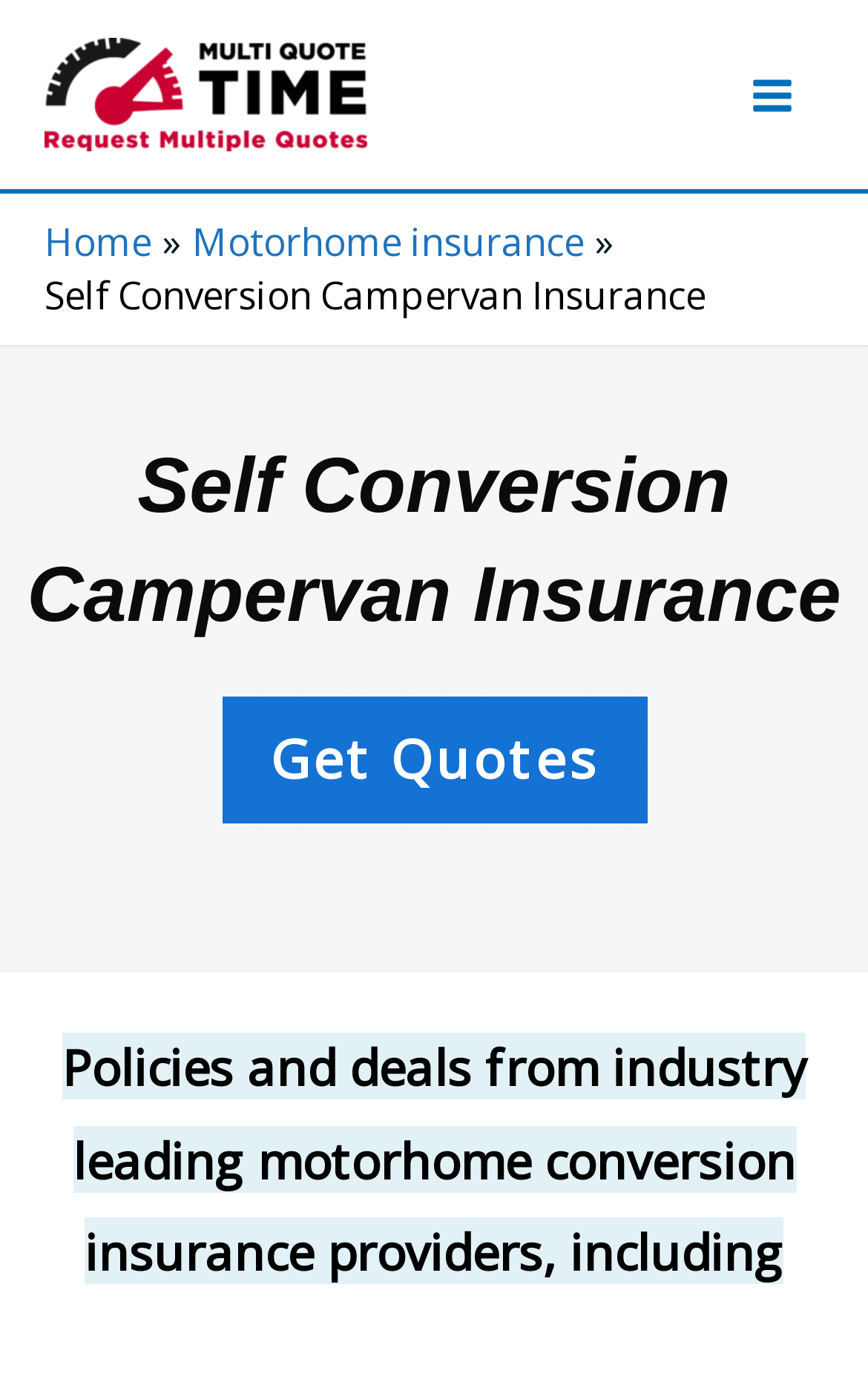Bounding box coordinates are to be given in the format (top-left x, top-left y, bottom-right x, bottom-right y). All values must be floating point numbers between 0 and 1. Provide the bounding box coordinate for the UI element described as: About

None